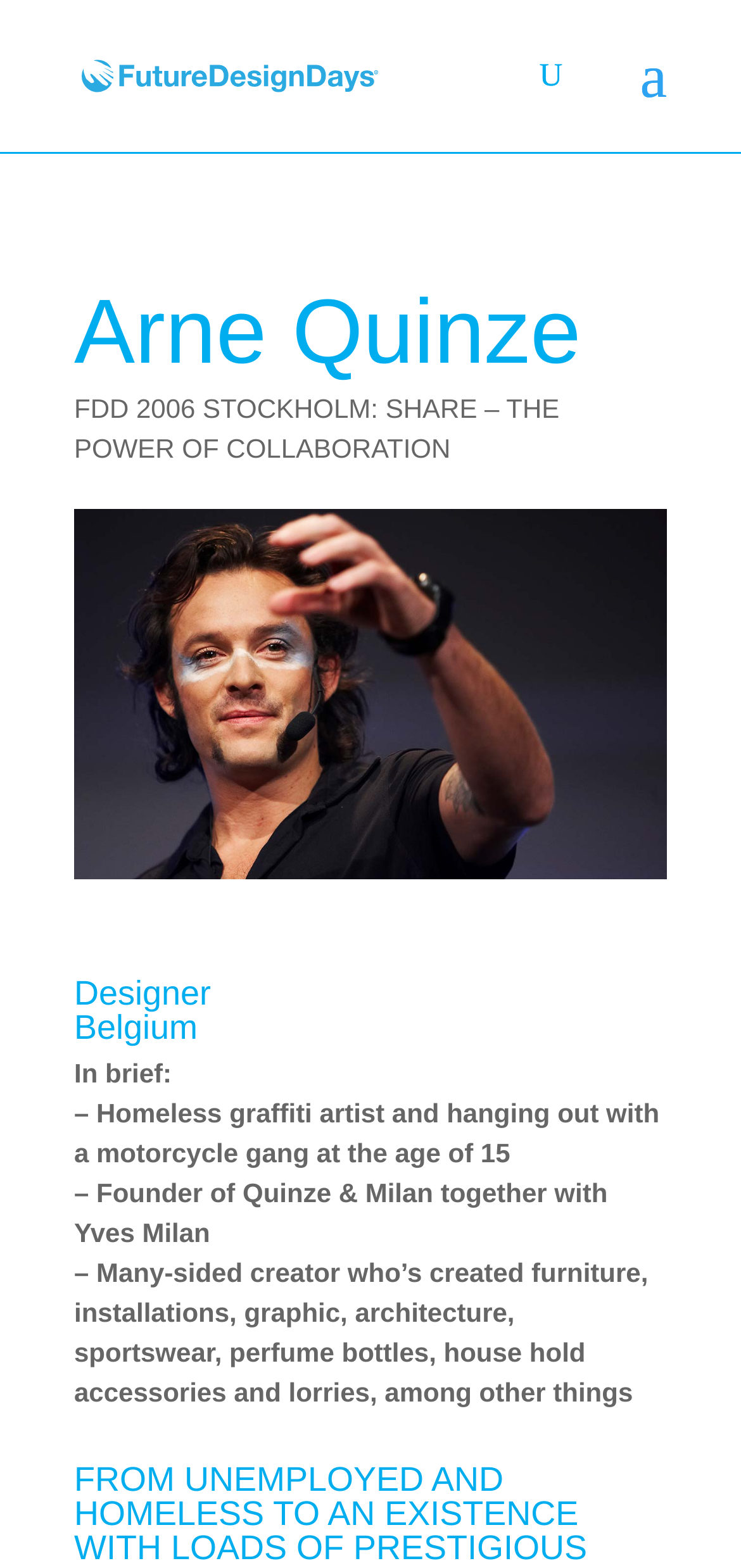Based on the visual content of the image, answer the question thoroughly: What is the name of the event mentioned on the webpage?

The webpage mentions a link with the text 'FDD 2006 STOCKHOLM: SHARE – THE POWER OF COLLABORATION', which suggests that FDD 2006 STOCKHOLM is the name of an event.